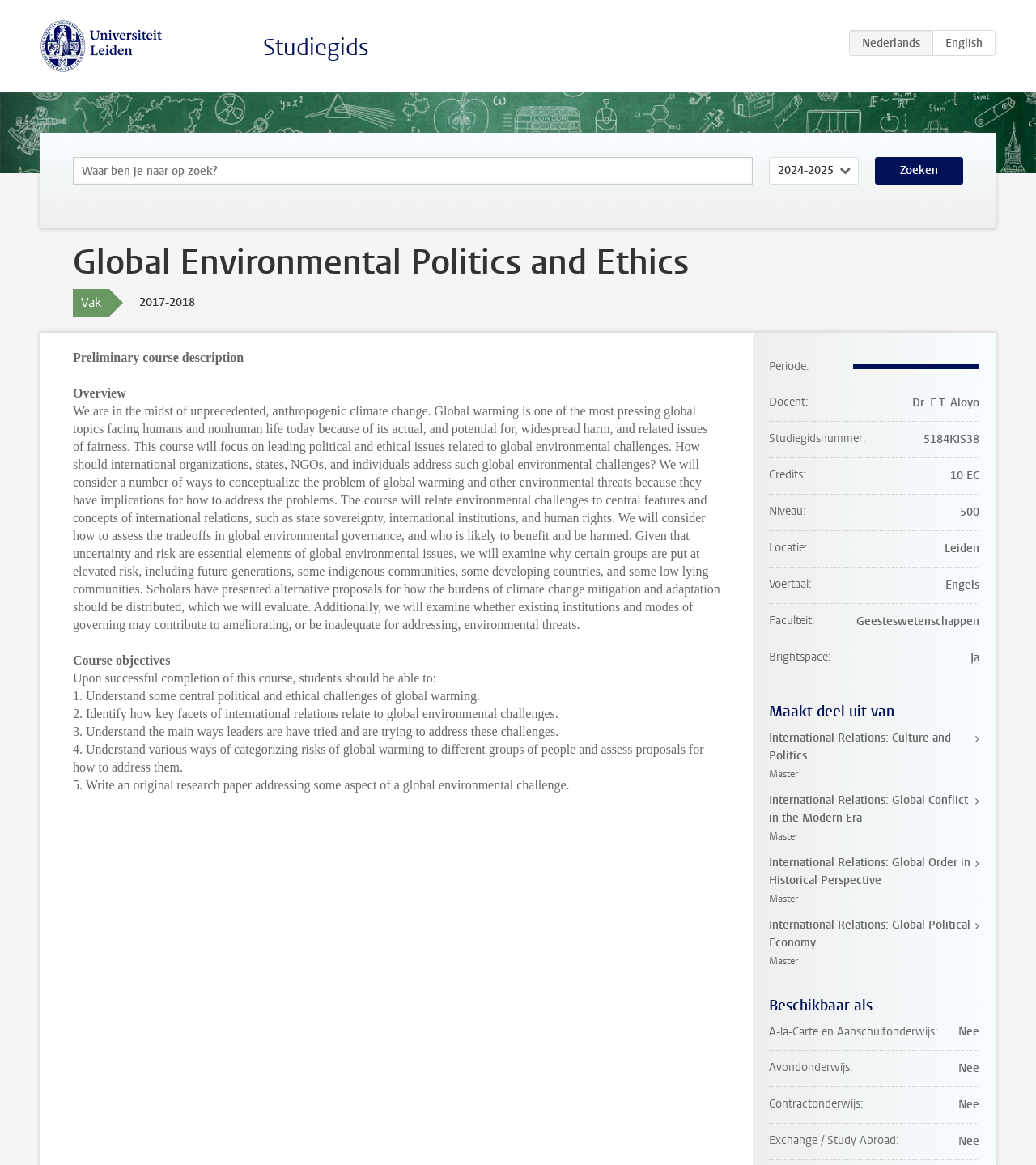What is the course title?
Please answer the question with as much detail as possible using the screenshot.

The course title is obtained from the heading element with the text 'Global Environmental Politics and Ethics' which is located at the top of the webpage.